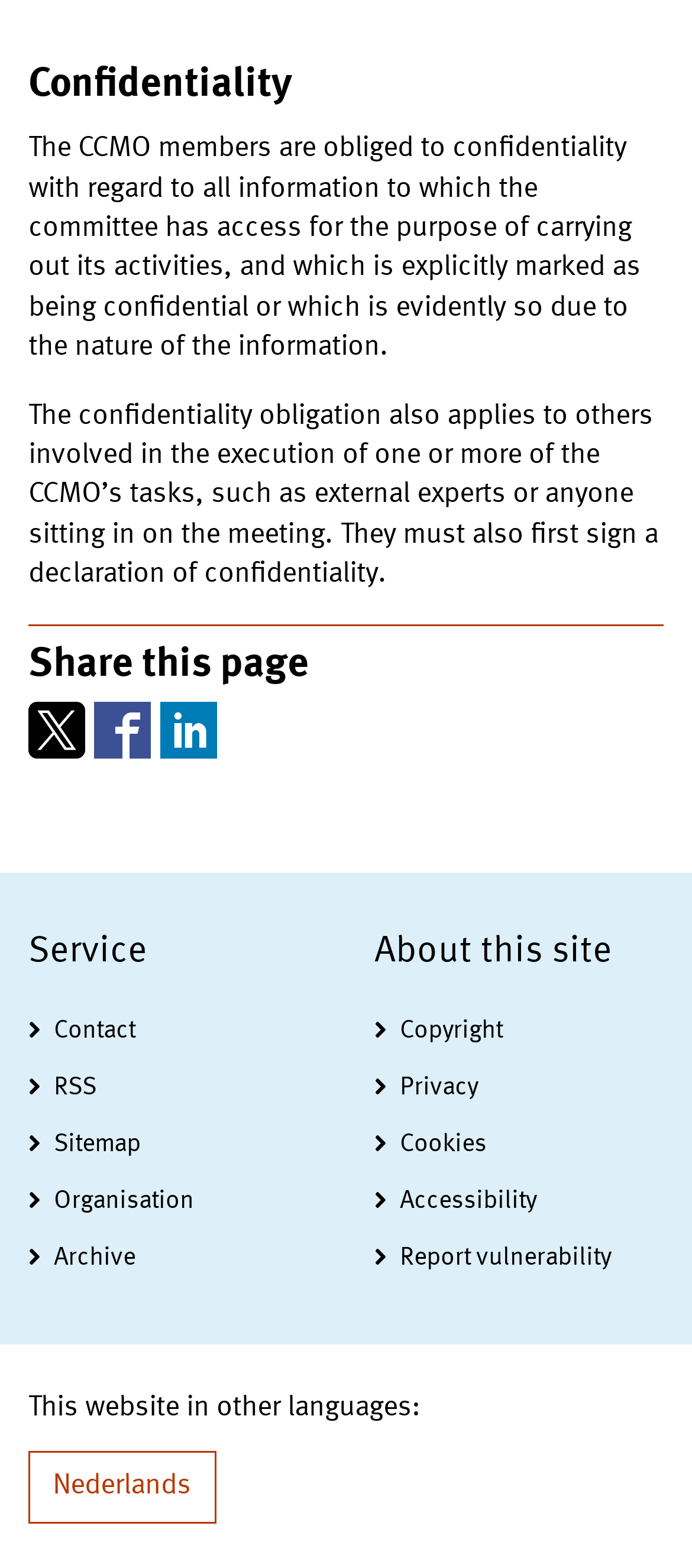How many links are under the 'About this site' heading?
Give a one-word or short phrase answer based on the image.

5